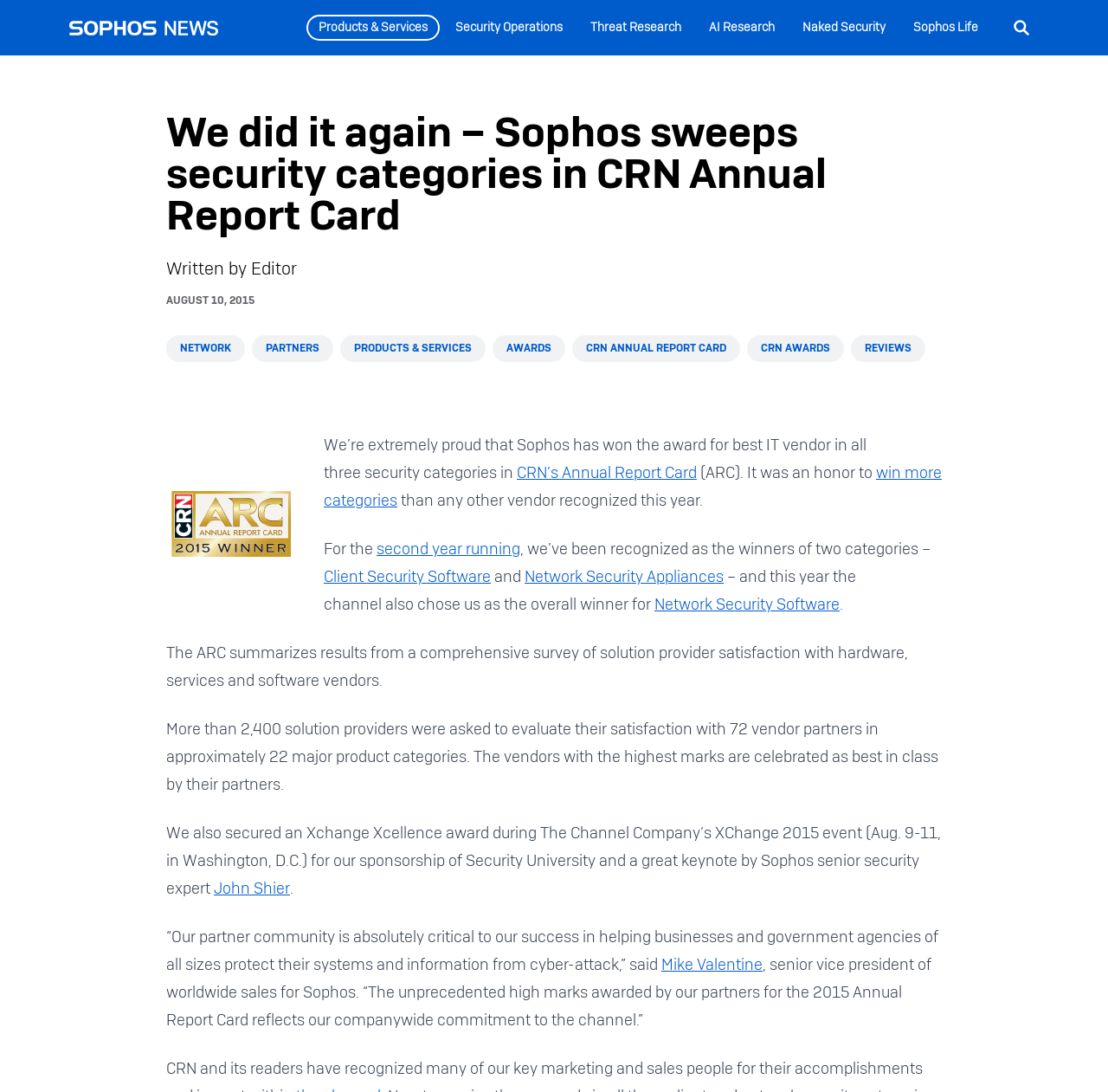Could you find the bounding box coordinates of the clickable area to complete this instruction: "Search for something"?

[0.906, 0.01, 0.938, 0.041]